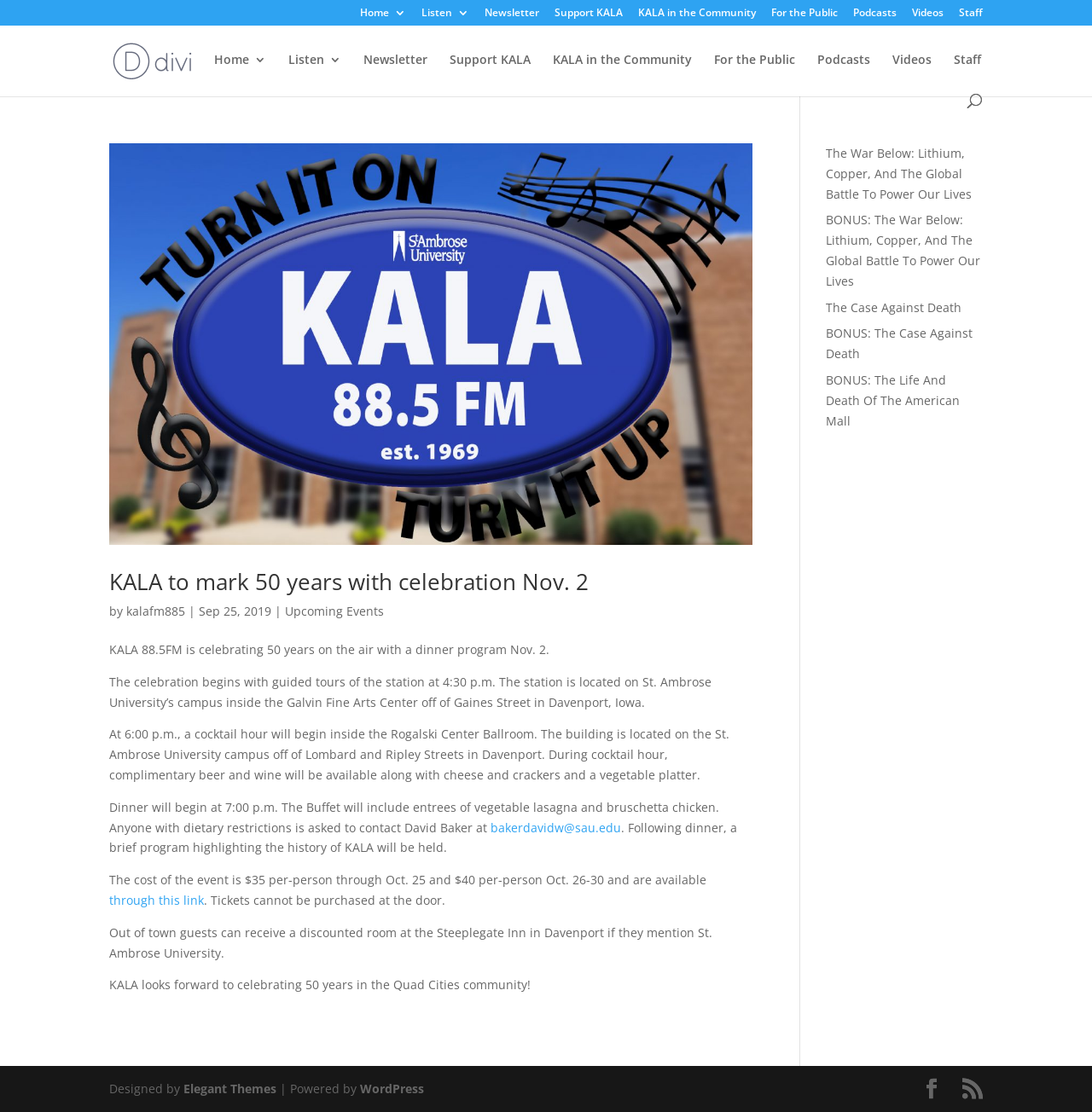Please mark the bounding box coordinates of the area that should be clicked to carry out the instruction: "Go to 'Home 3'".

[0.33, 0.007, 0.372, 0.023]